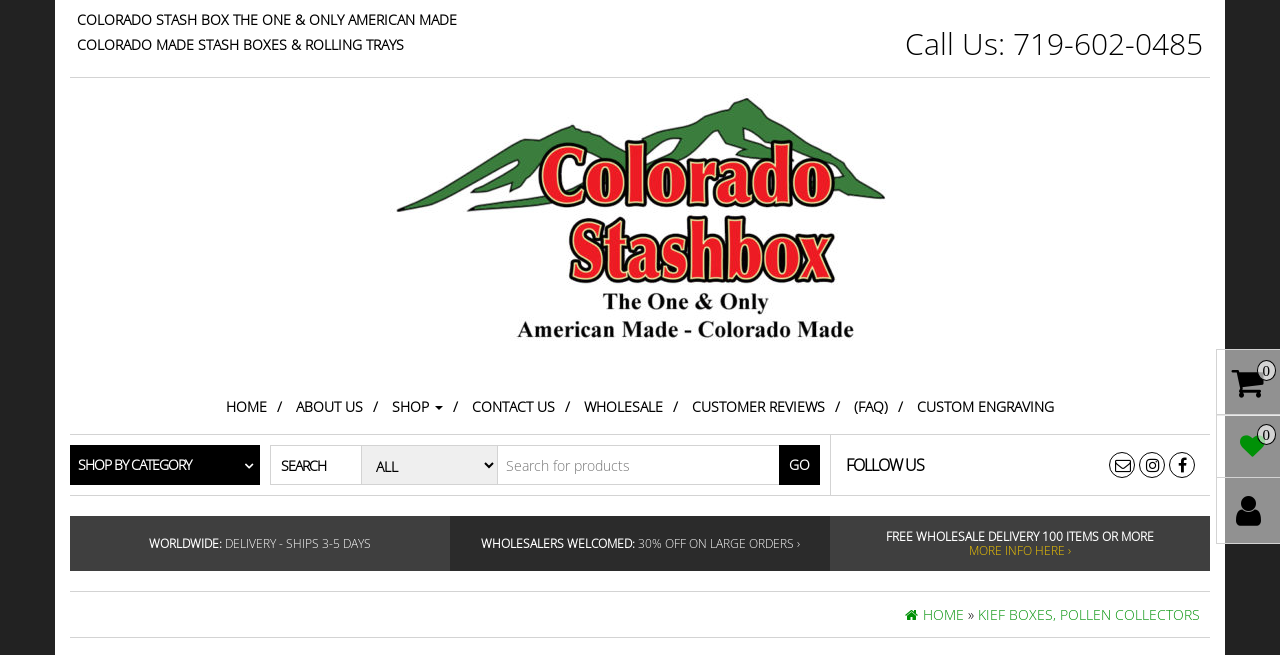Could you highlight the region that needs to be clicked to execute the instruction: "Visit the home page"?

[0.173, 0.579, 0.224, 0.663]